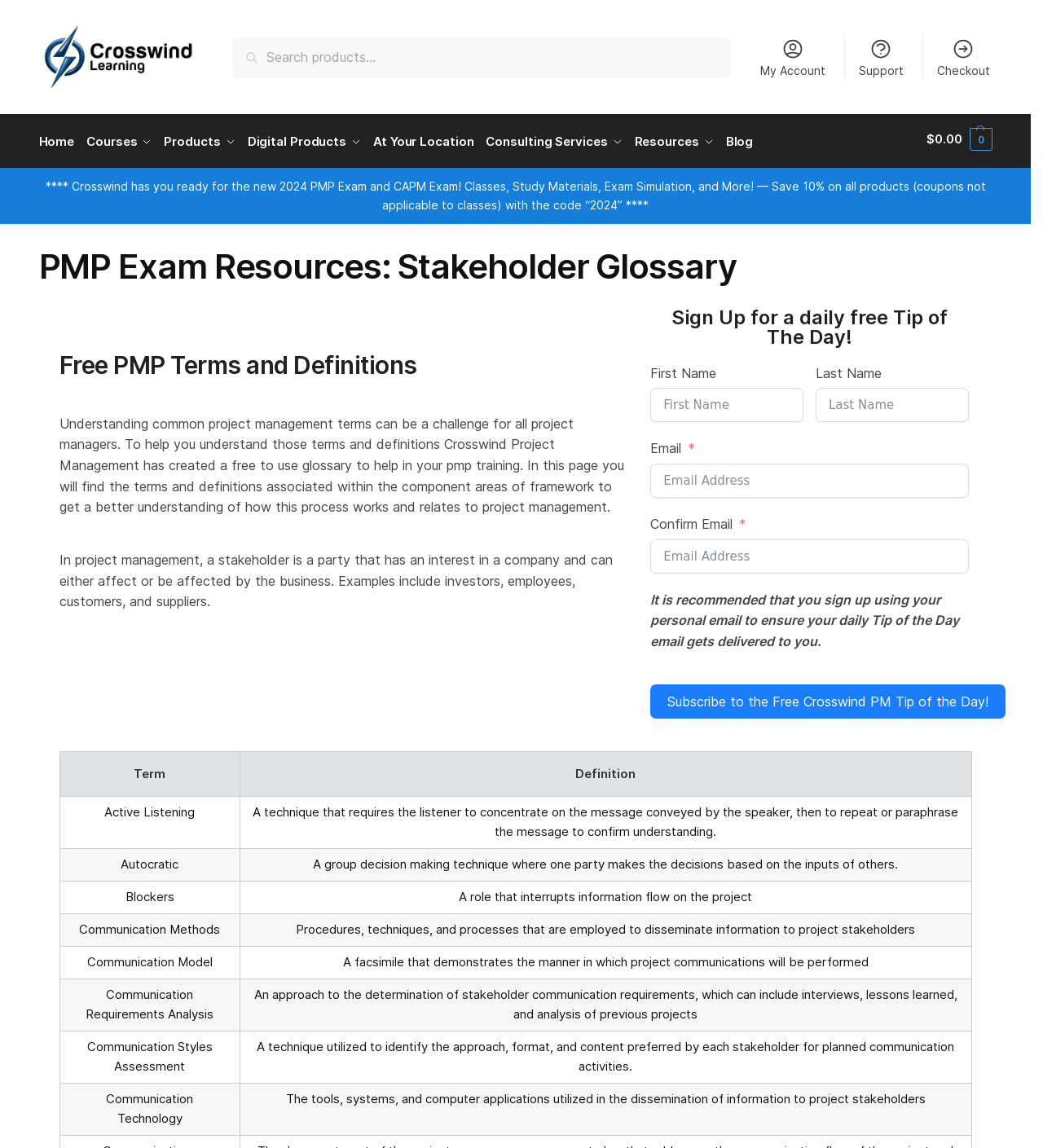Please mark the bounding box coordinates of the area that should be clicked to carry out the instruction: "View the Stakeholder Glossary".

[0.057, 0.304, 0.608, 0.325]